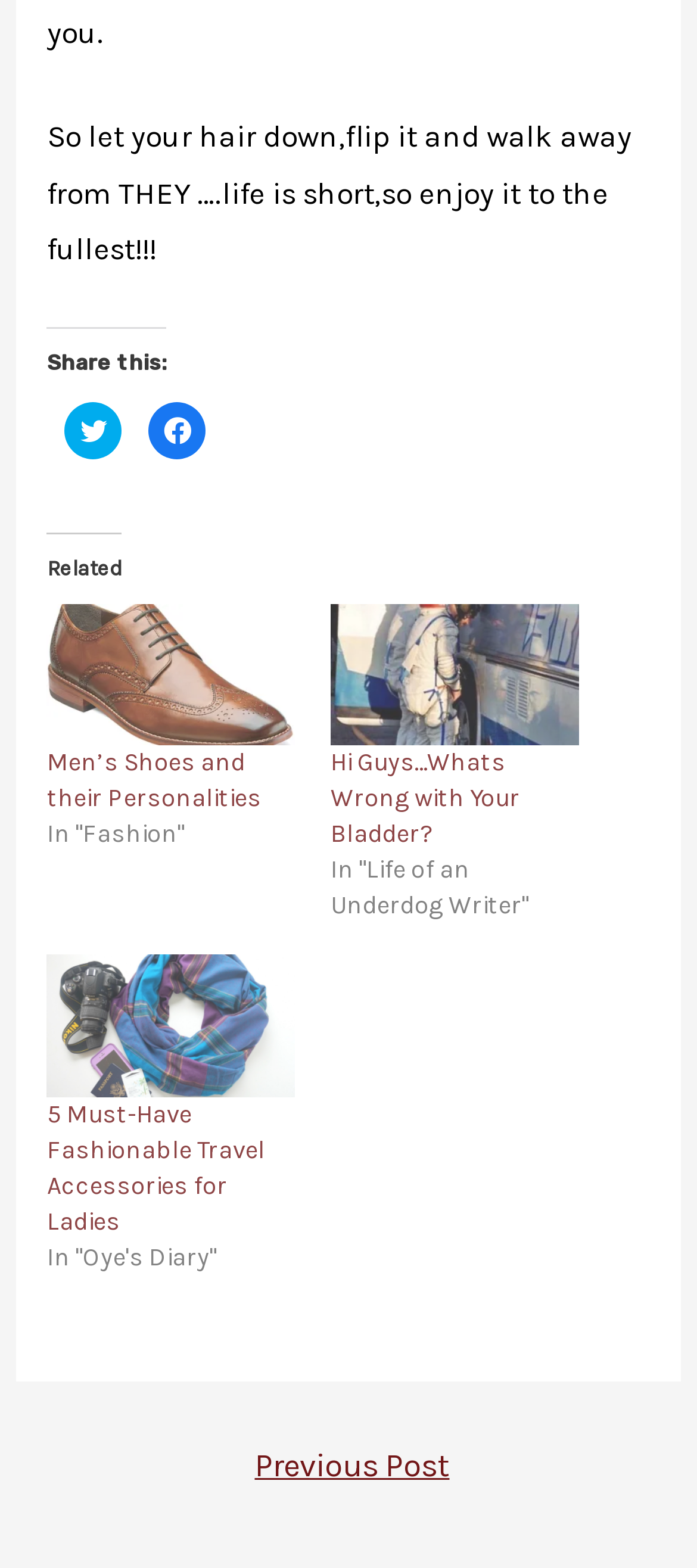Specify the bounding box coordinates for the region that must be clicked to perform the given instruction: "Share on Twitter".

[0.093, 0.256, 0.175, 0.292]